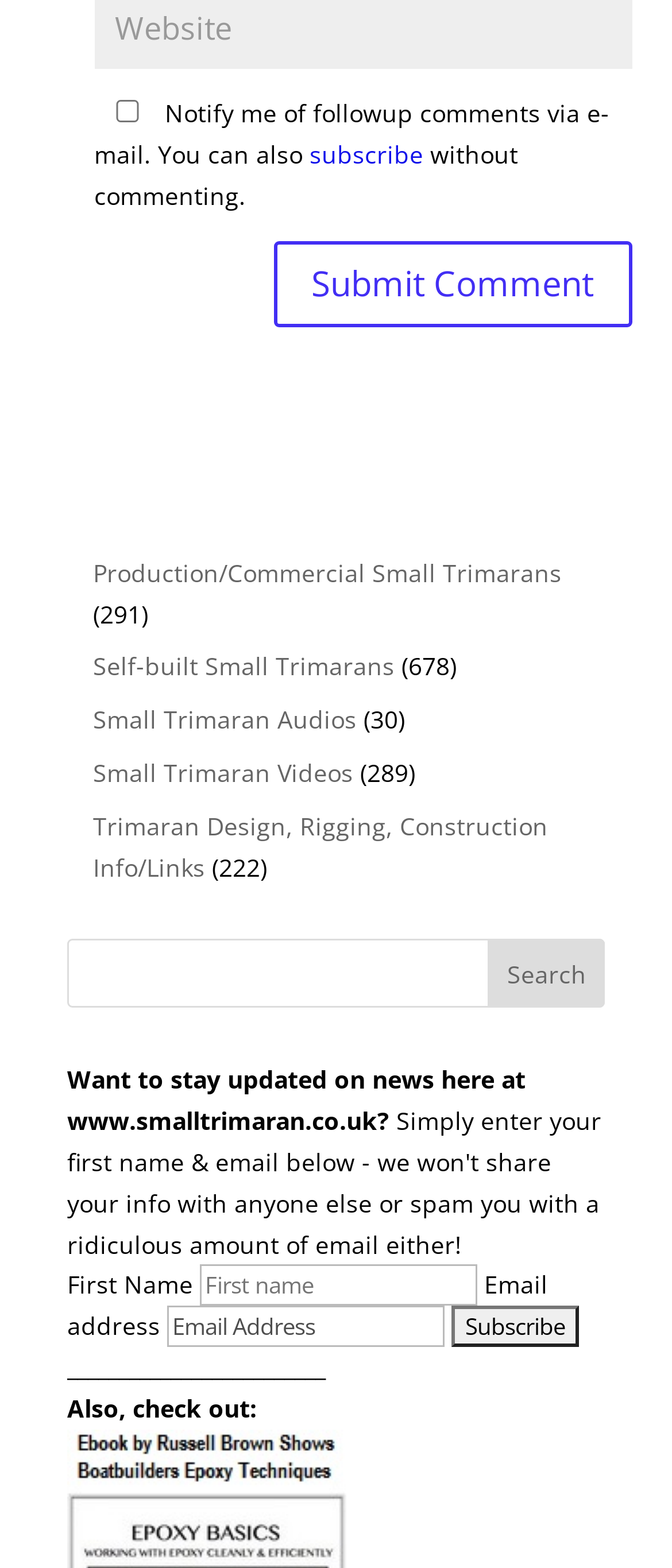Find the bounding box coordinates of the element to click in order to complete this instruction: "Subscribe to the newsletter". The bounding box coordinates must be four float numbers between 0 and 1, denoted as [left, top, right, bottom].

[0.297, 0.807, 0.71, 0.833]